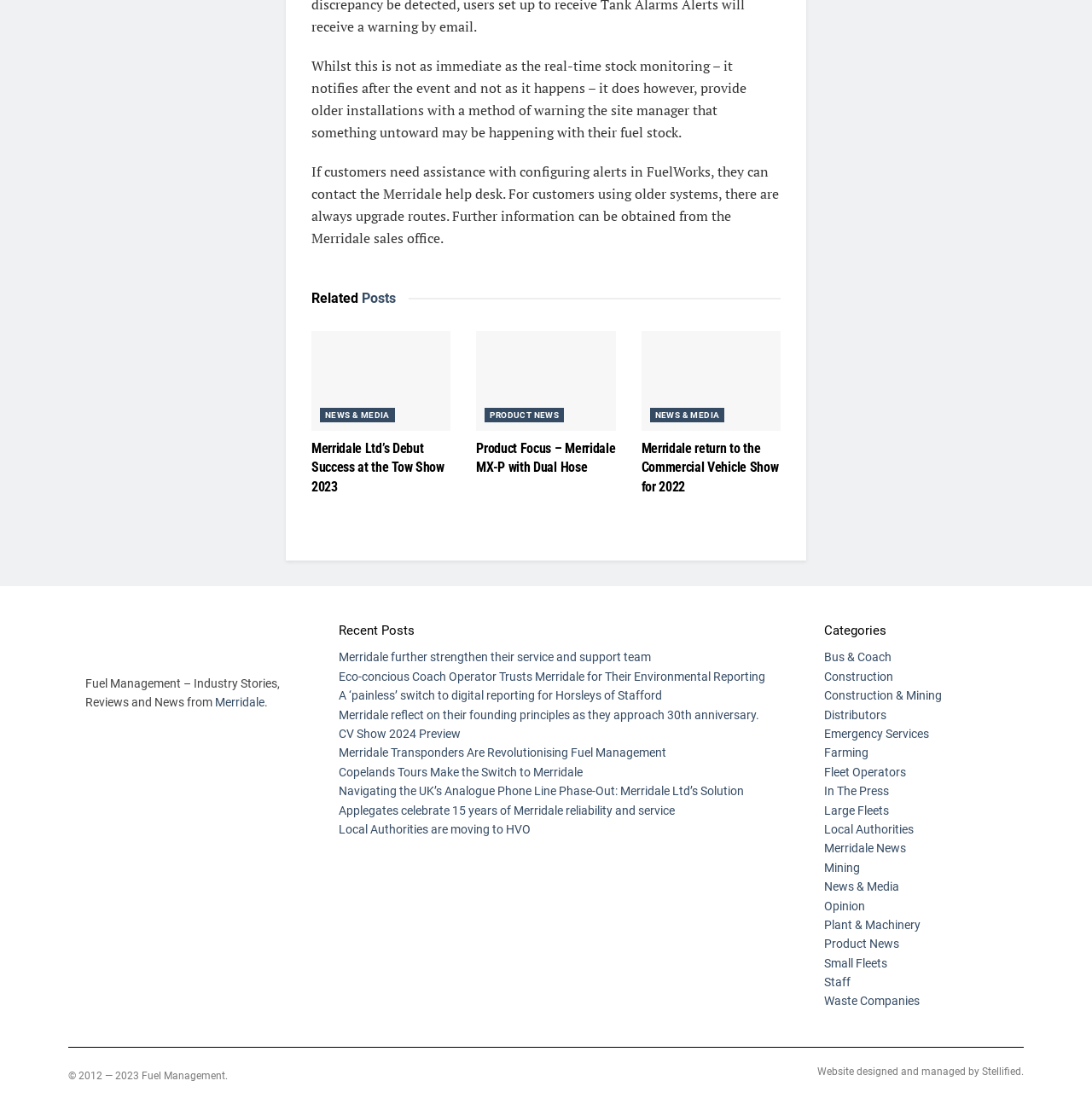Please respond to the question using a single word or phrase:
What type of content is available on the webpage?

News and articles